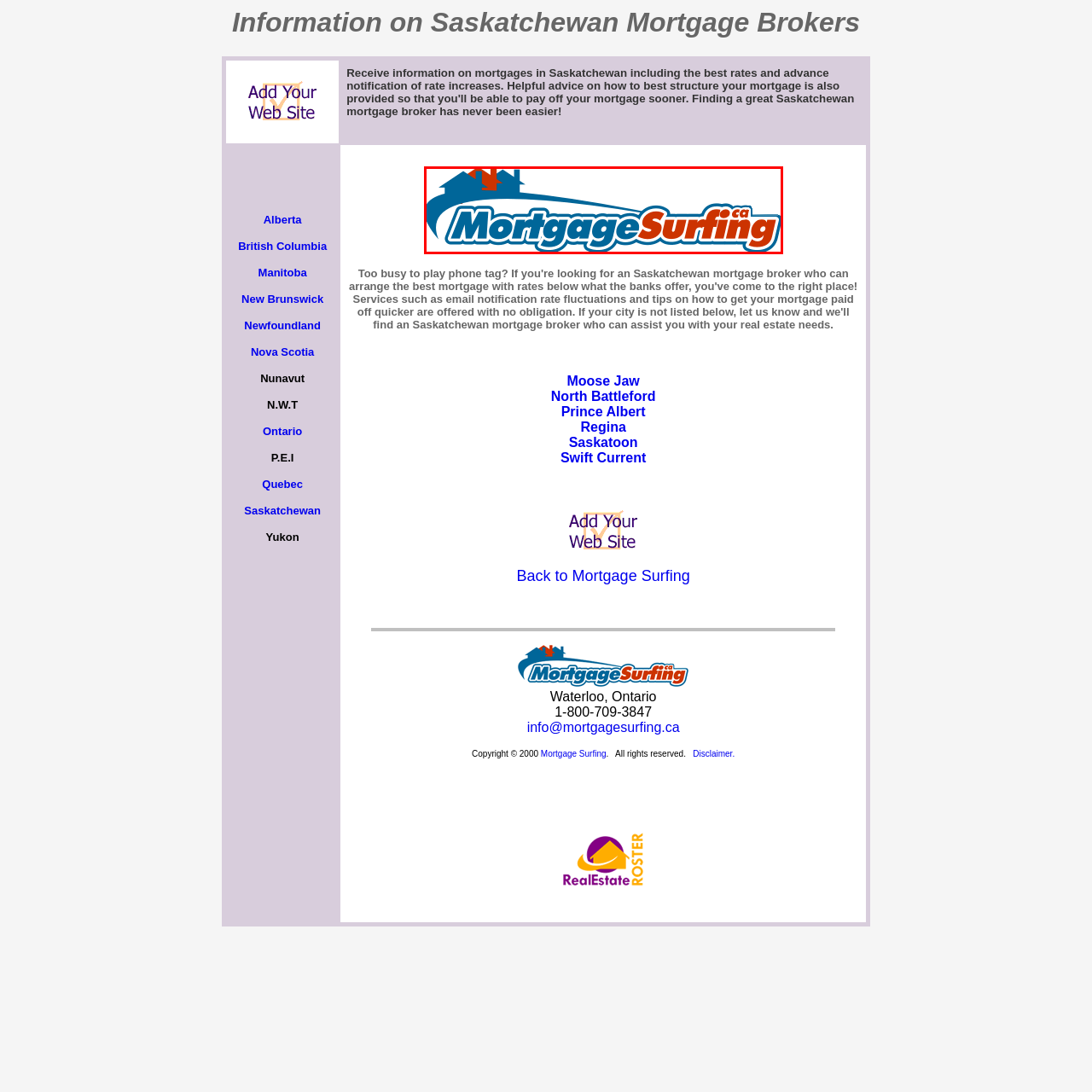What is the shape of the graphic in the logo?
Analyze the visual elements found in the red bounding box and provide a detailed answer to the question, using the information depicted in the image.

The logo features a graphic of a house outline with a chimney, which reflects the company's focus on providing easy and accessible mortgage services in Canada.